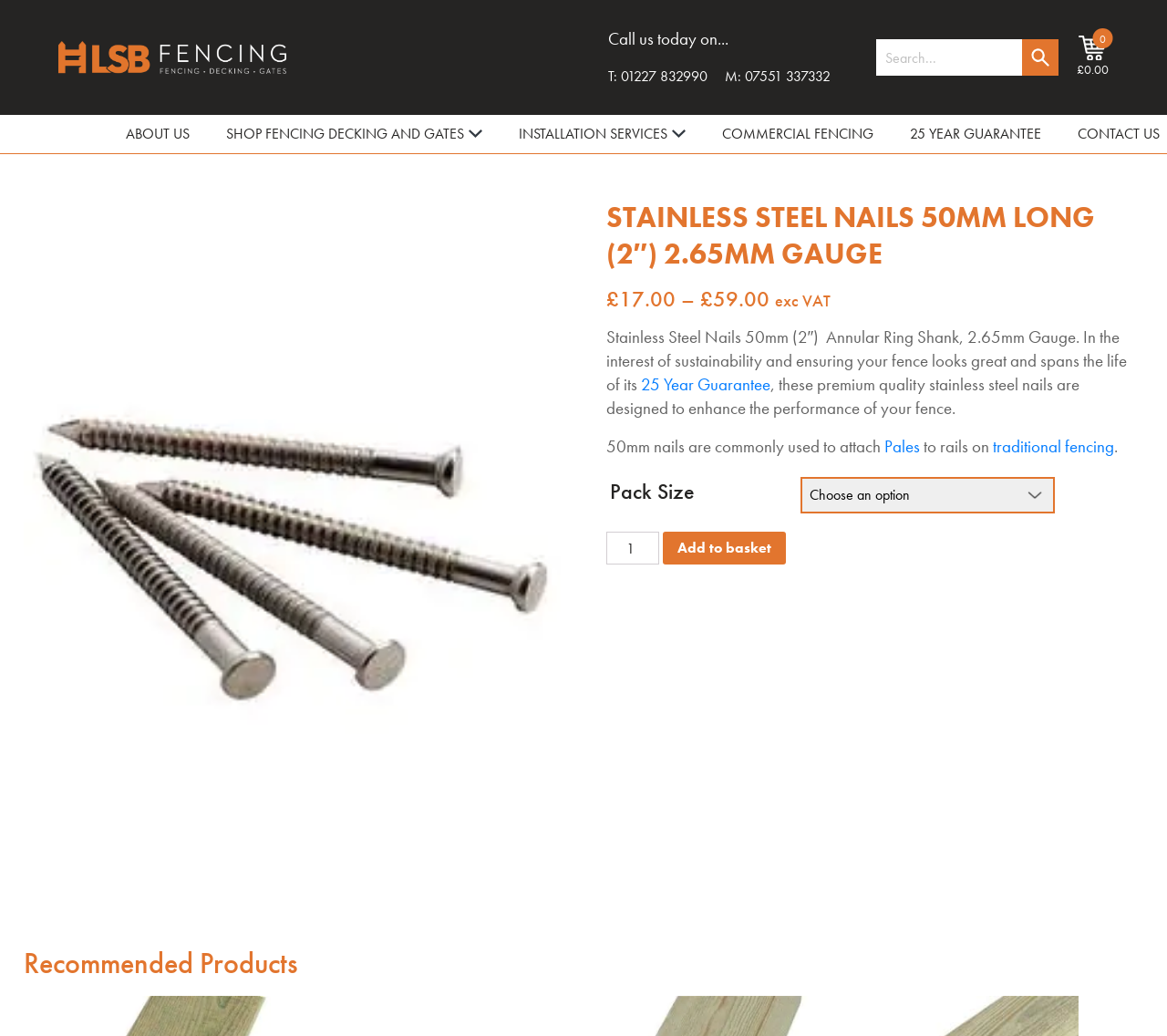What is the purpose of the stainless steel nails?
Observe the image and answer the question with a one-word or short phrase response.

Attaching pales to rails on traditional fencing